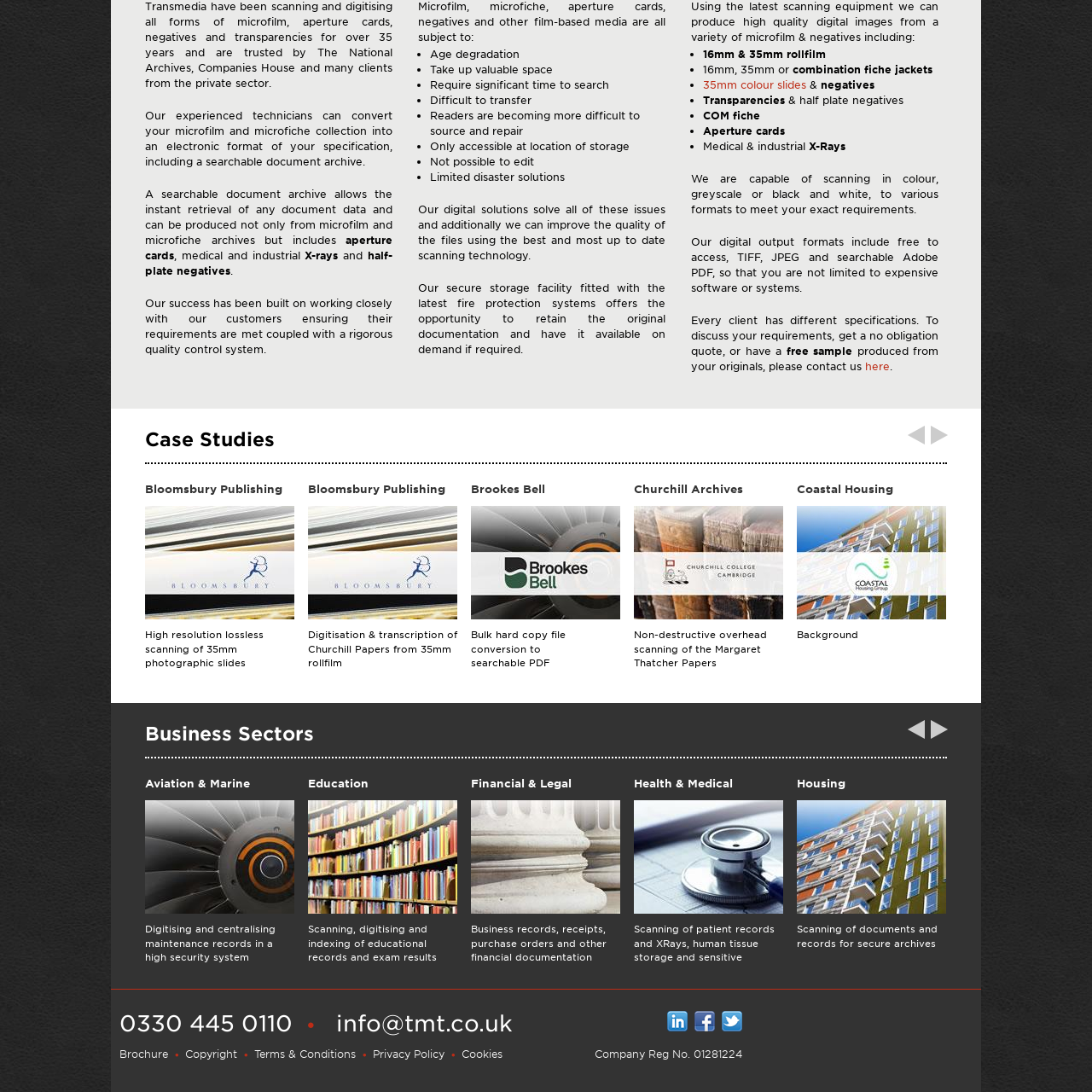Elaborate on all the details and elements present in the red-outlined area of the image.

The image illustrates a detailed case study related to the digitization of documents, specifically highlighting the topic of "Bloomsbury Publishing - Slide Scanning Case Study." This study focuses on the high-resolution and lossless scanning process of 35mm photographic slides, showcasing the capabilities of modern technology in preserving and converting archival materials into electronic formats. The emphasis is on ensuring quality, accessibility, and efficient retrieval of historical documents, underlining the importance of digitization in managing archival collections effectively.